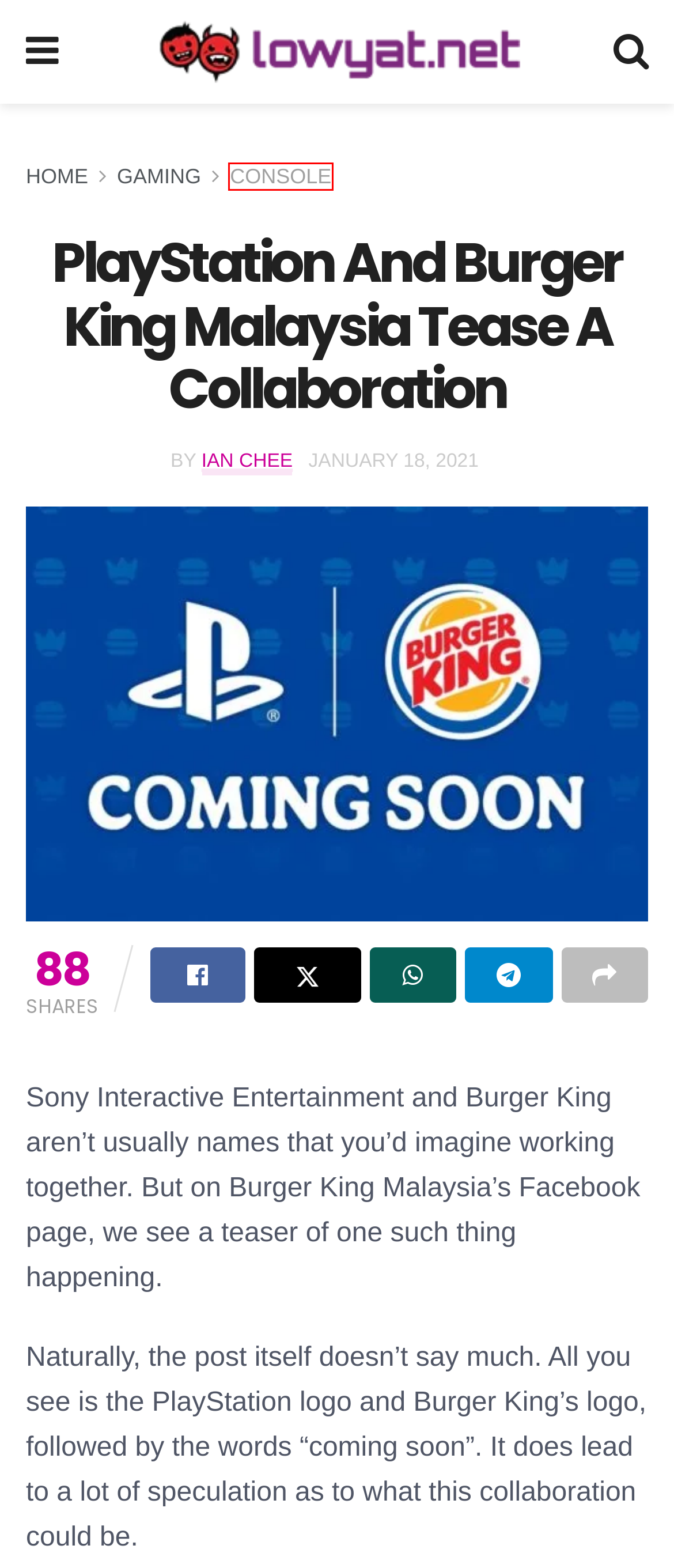Analyze the screenshot of a webpage with a red bounding box and select the webpage description that most accurately describes the new page resulting from clicking the element inside the red box. Here are the candidates:
A. Playstation Archives - Lowyat.NET
B. Lowyat.NET - Insanely Addictive Malaysia Forum
C. Contact Us - Lowyat.NET
D. Lowyat.NET | Technology News Malaysia
E. Ian Chee, Author At Lowyat.NET
F. Autofreaks.com - Automotive News Malaysia
G. Console Archives - Lowyat.NET
H. Gaming Archives - Lowyat.NET

G